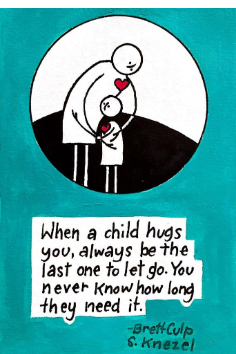Who is the author of the quote?
Based on the screenshot, respond with a single word or phrase.

Brett Culp and S. Kneziel